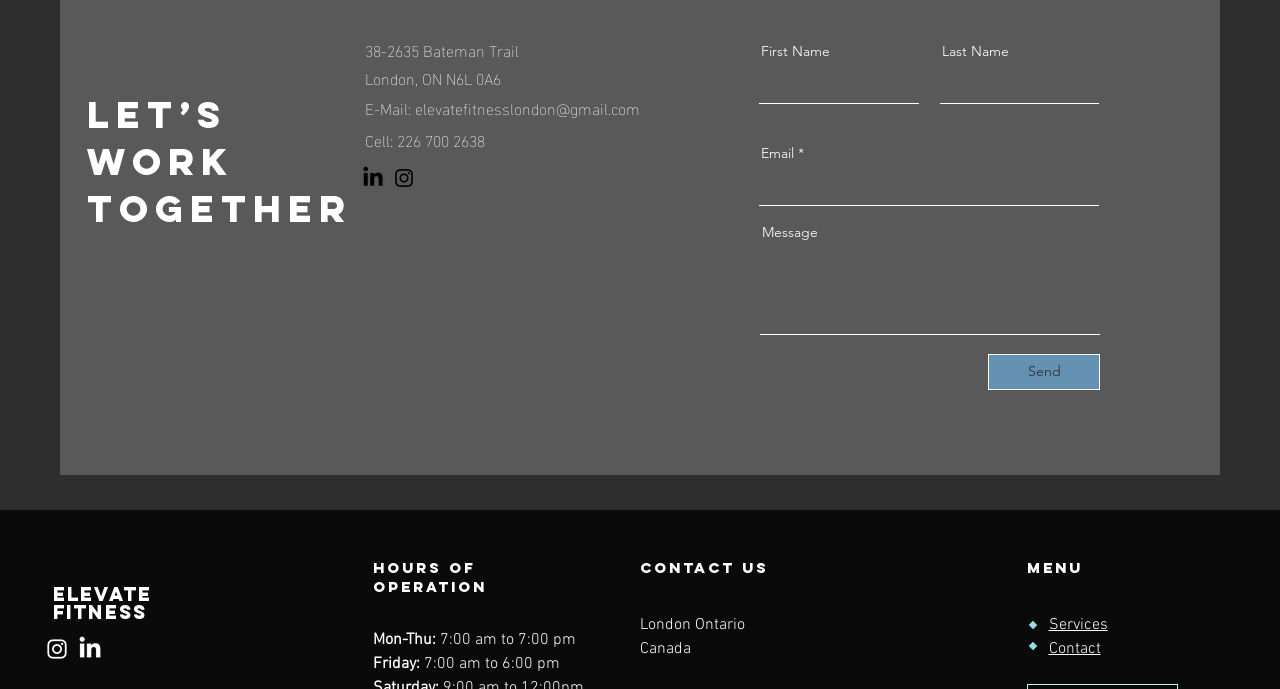What is the purpose of the form on the webpage?
Answer the question with a single word or phrase, referring to the image.

To send a message